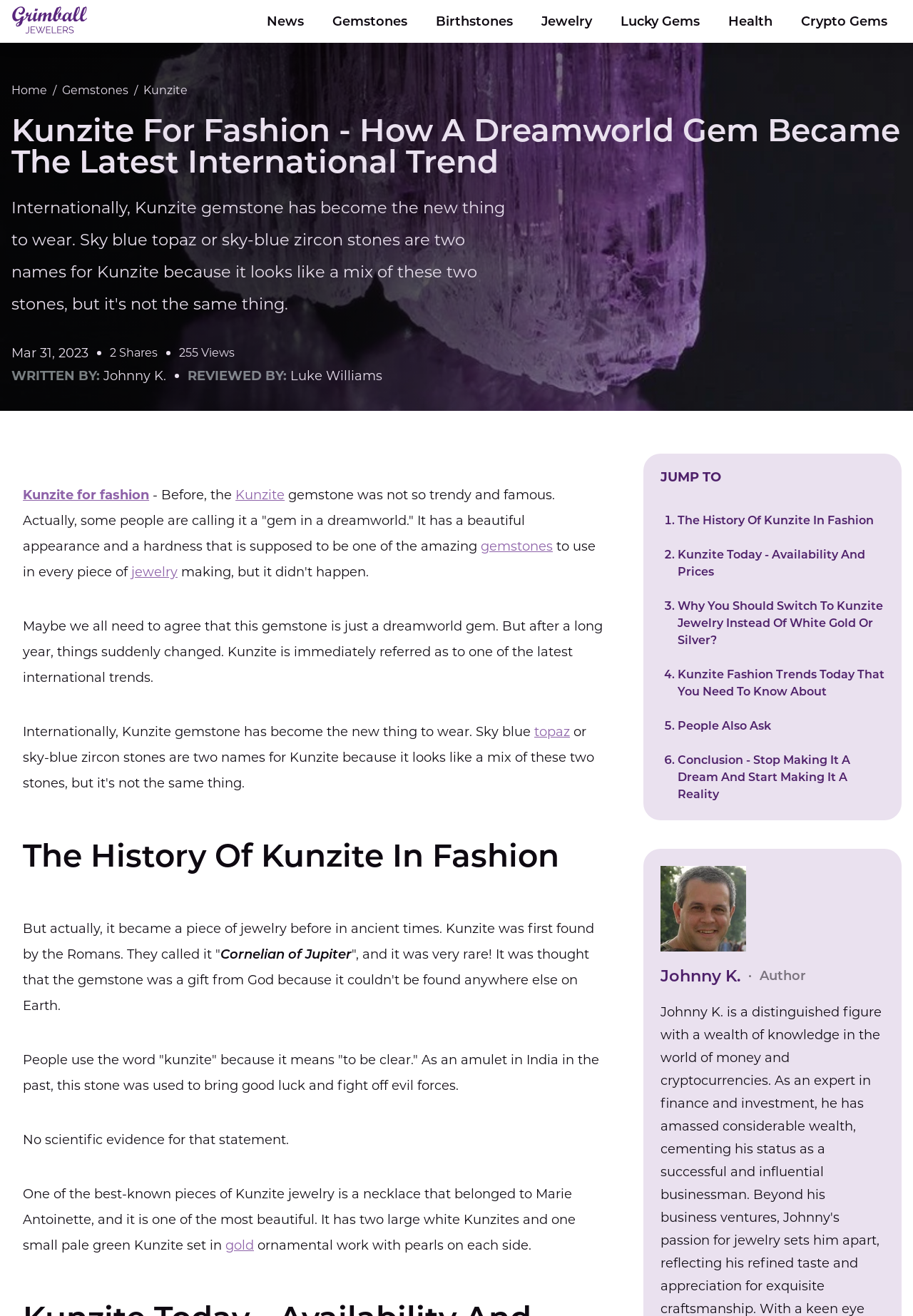Please use the details from the image to answer the following question comprehensively:
Who is the author of this article?

The author's name is mentioned at the bottom of the article, along with a heading 'Author' and an image of the author.